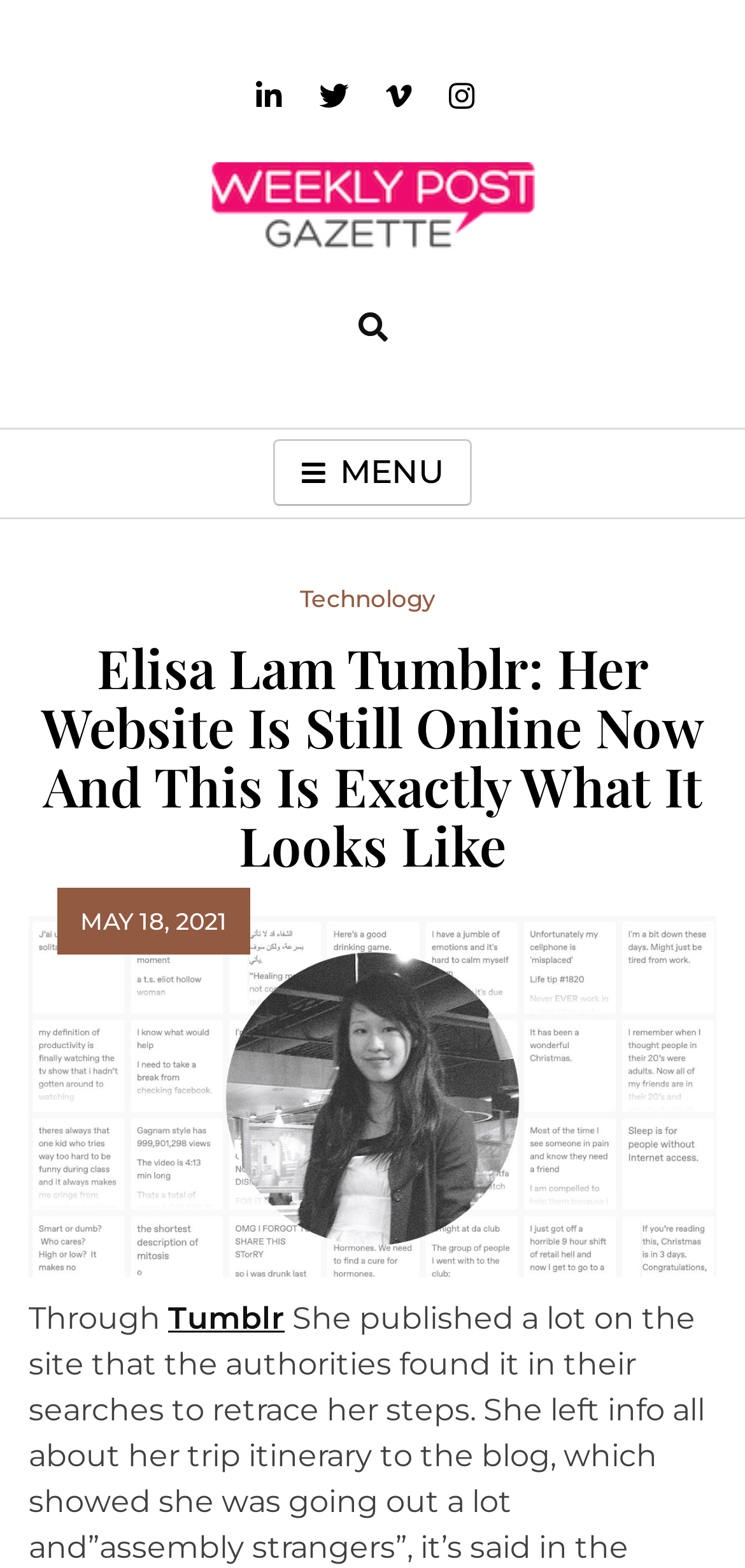Give a complete and precise description of the webpage's appearance.

The webpage is about Elisa Lam's Tumblr website, which is still online. At the top, there are four social media links, represented by icons, aligned horizontally. Below these icons, there is a link to "Weekly Post Gazette" with an accompanying image. 

Next to the "Weekly Post Gazette" link, there is a heading with the same title. Below this heading, there is another link to "Weekly Post Gazette". 

To the right of the "Weekly Post Gazette" section, there is a link with a magnifying glass icon. Below this icon, there is a "MENU" button that, when expanded, reveals a menu with several options, including "Technology" and a heading that repeats the title of the webpage. 

In the menu, there is also a link to "MAY 18, 2021" with a time element. At the bottom of the page, there is a paragraph of text that starts with "Through" and includes a link to "Tumblr", which is likely a description of Elisa Lam's Tumblr website.